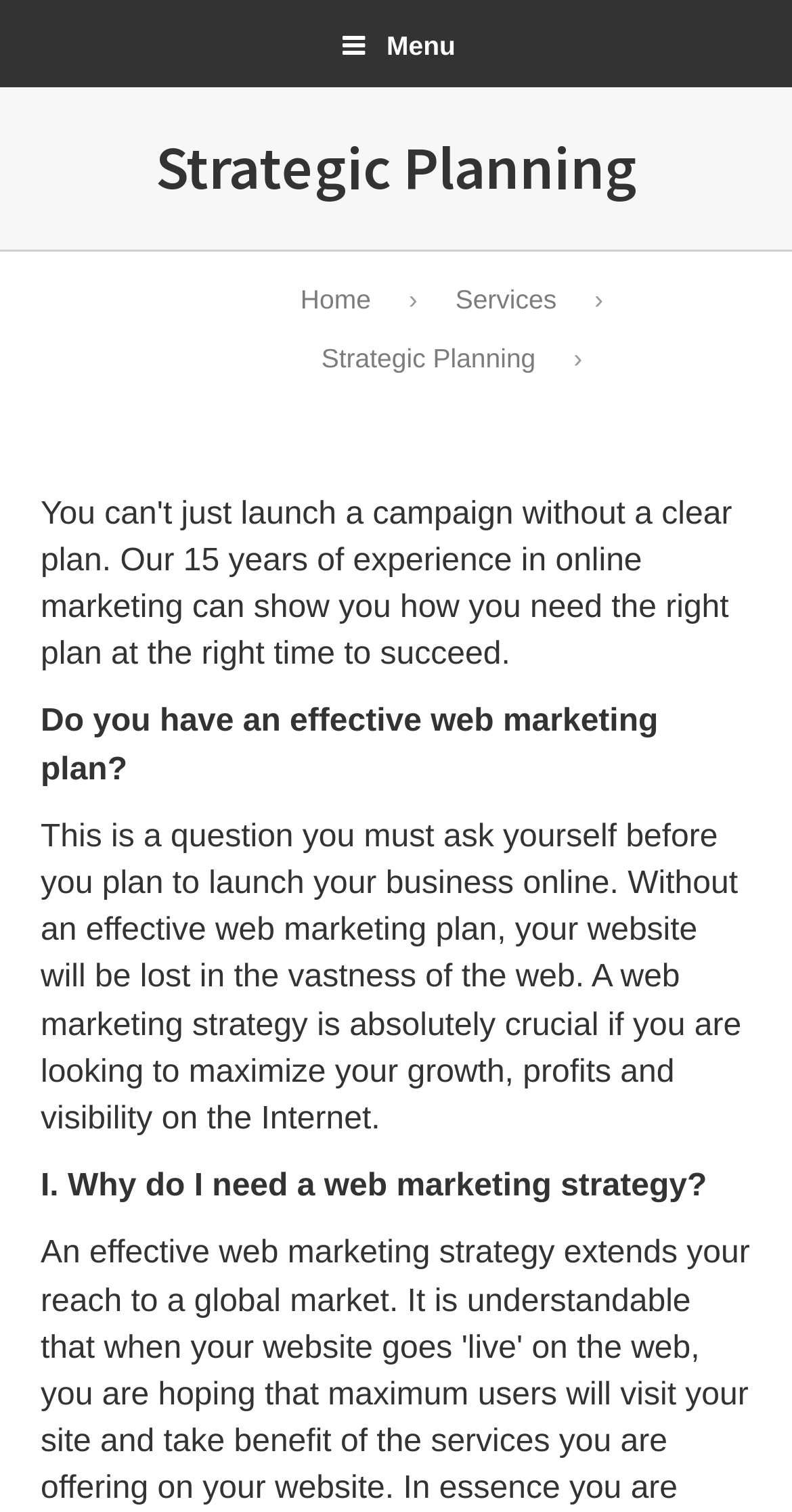What is the main topic of this webpage?
Utilize the information in the image to give a detailed answer to the question.

The main topic of this webpage is 'Strategic Planning' which can be inferred from the heading 'Strategic Planning' and the content of the webpage which talks about the importance of having a web marketing plan.